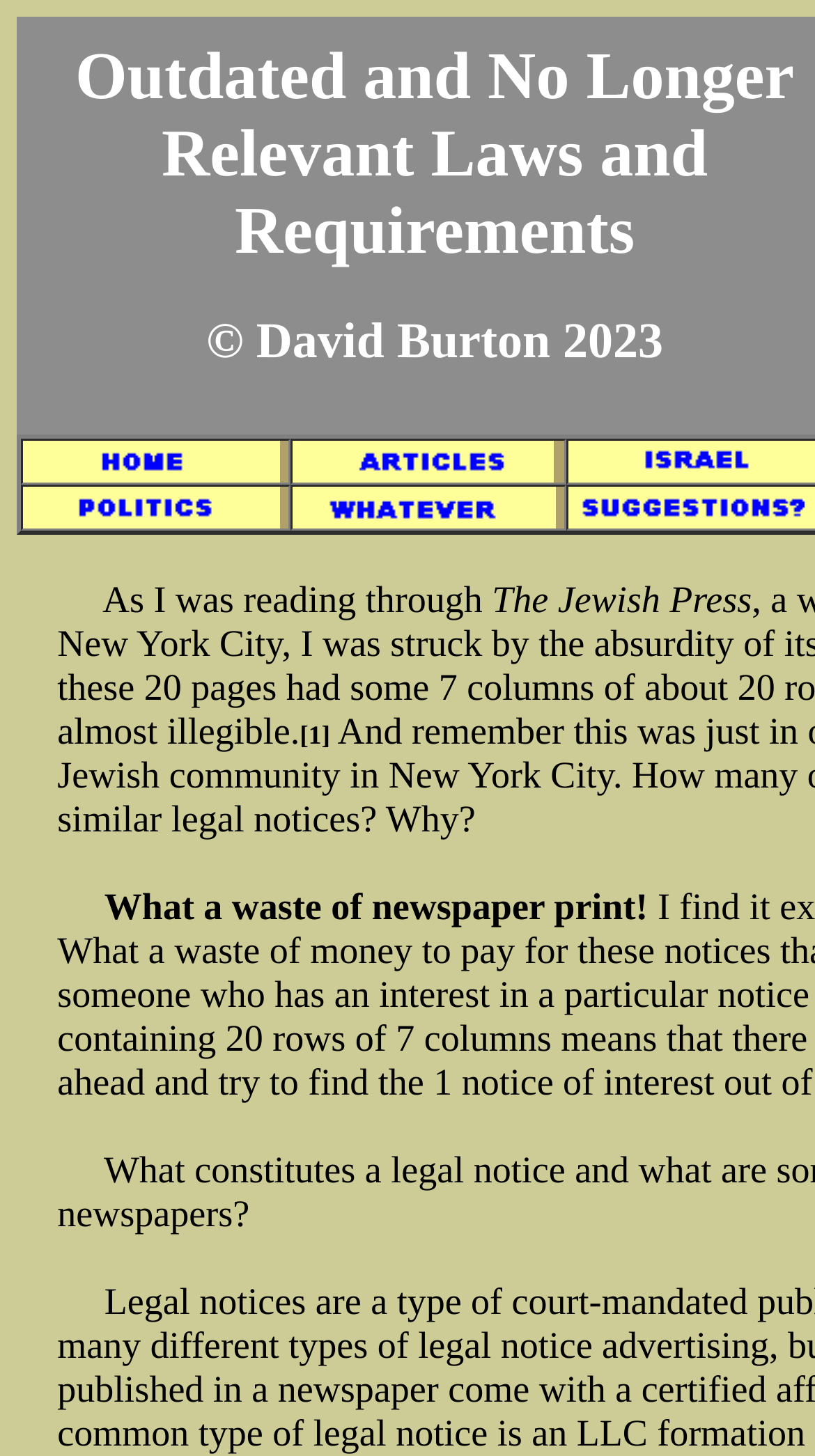What is the text of the second static text element?
Observe the image and answer the question with a one-word or short phrase response.

What a waste of newspaper print!